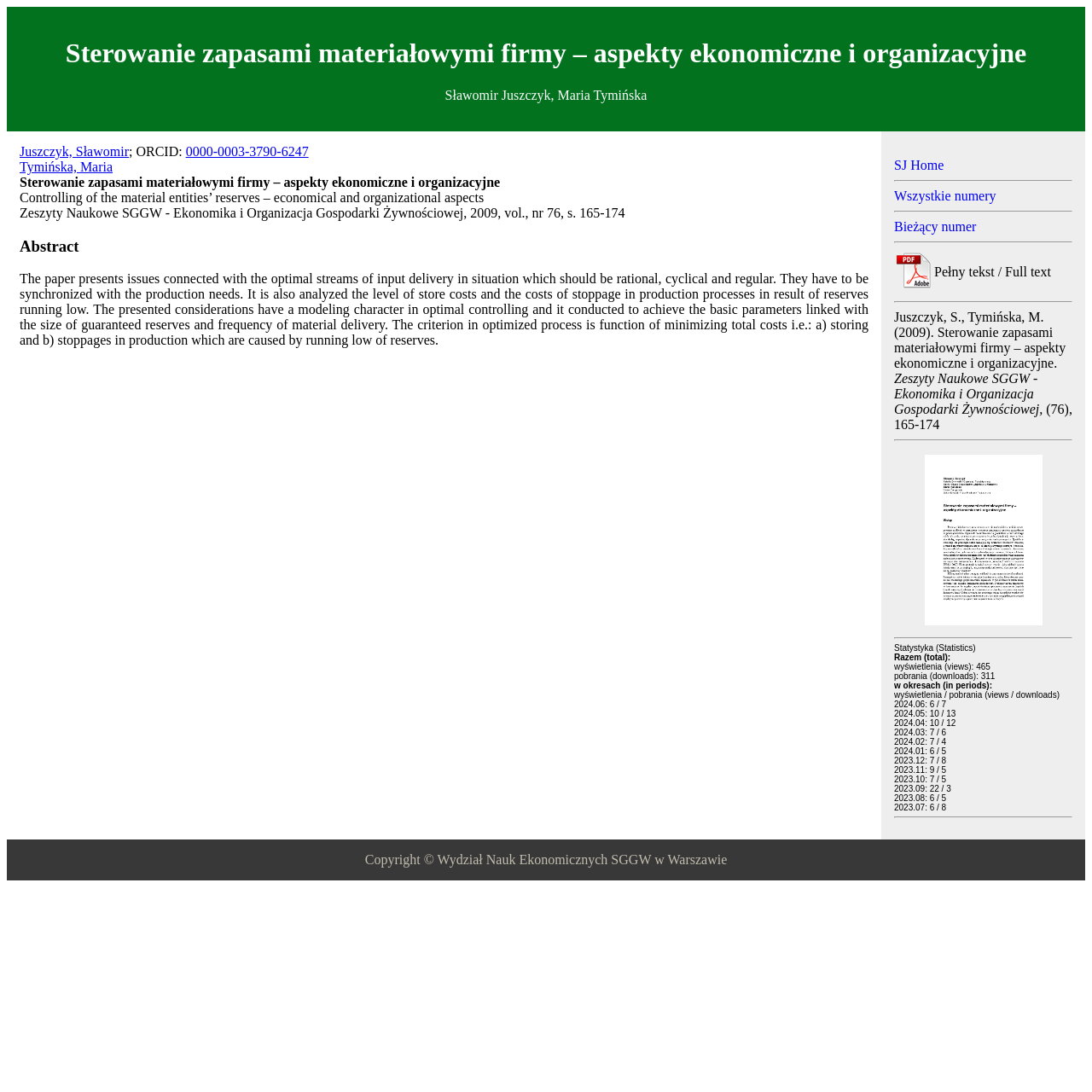Please identify the bounding box coordinates for the region that you need to click to follow this instruction: "View the abstract".

[0.018, 0.217, 0.795, 0.234]